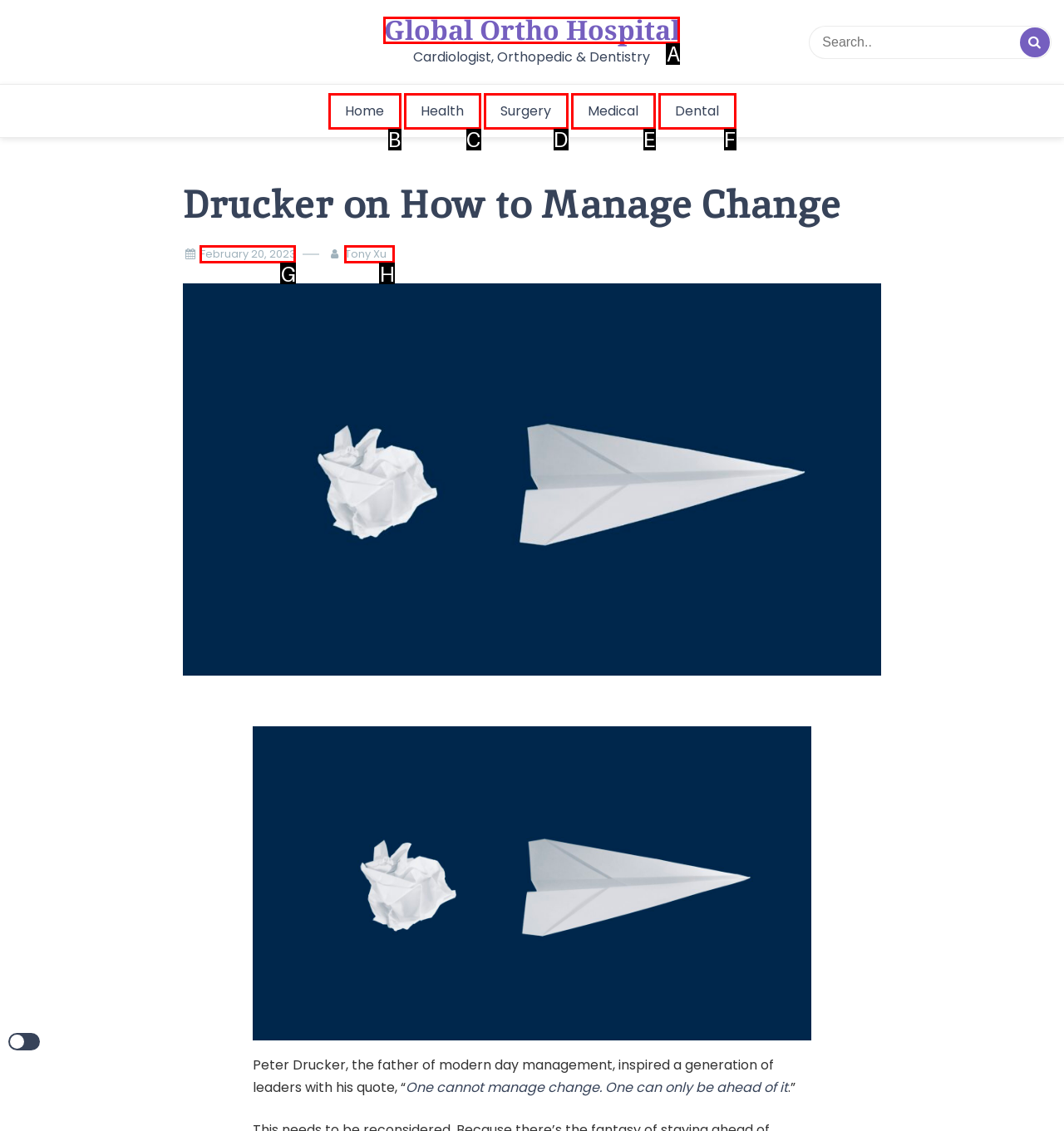Select the HTML element that matches the description: February 20, 2023. Provide the letter of the chosen option as your answer.

G